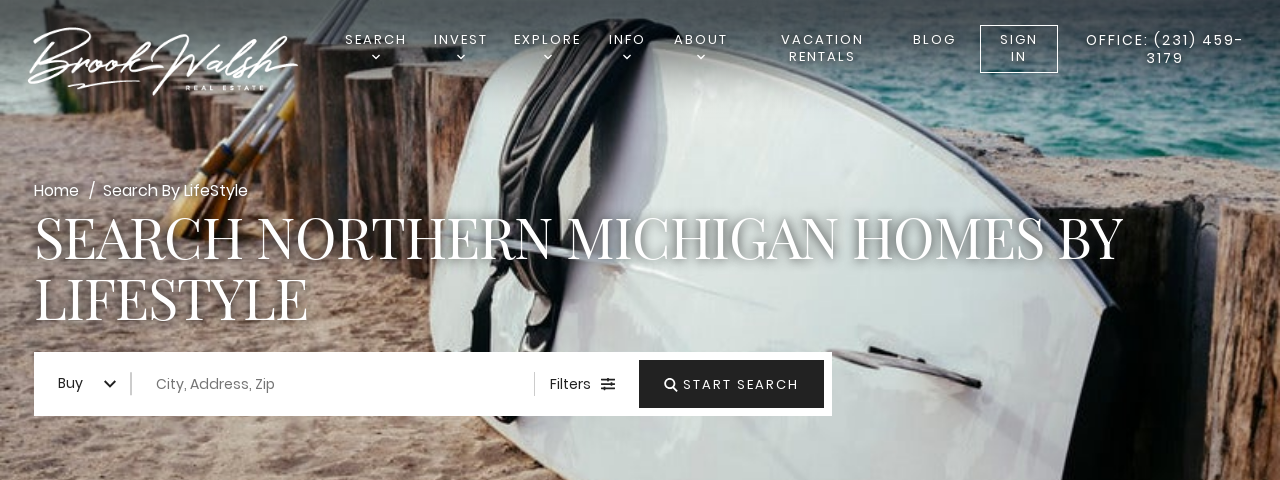Answer the following query concisely with a single word or phrase:
What is resting against the weathered wooden posts?

A white surfboard